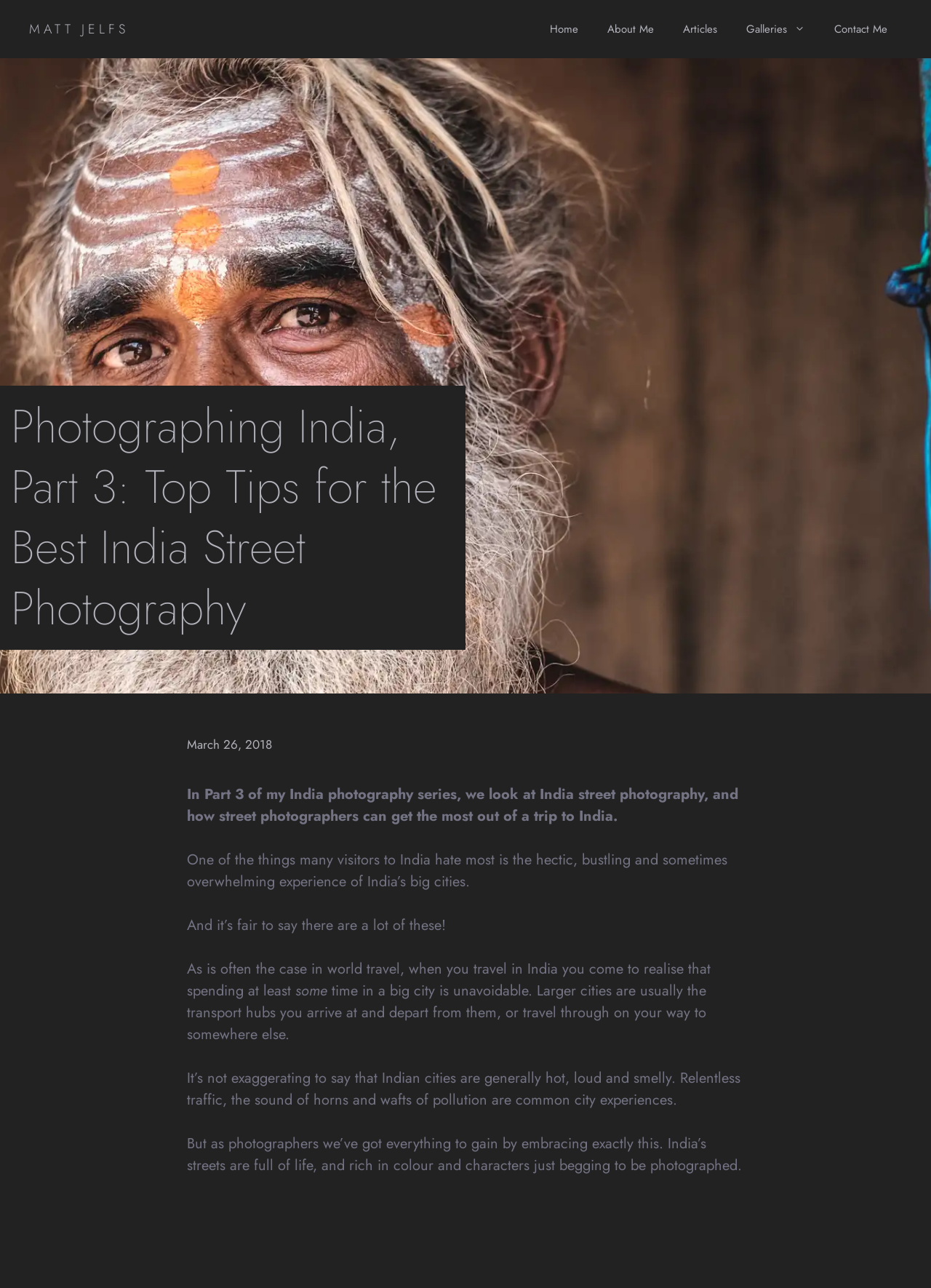What is the text of the webpage's headline?

Photographing India, Part 3: Top Tips for the Best India Street Photography